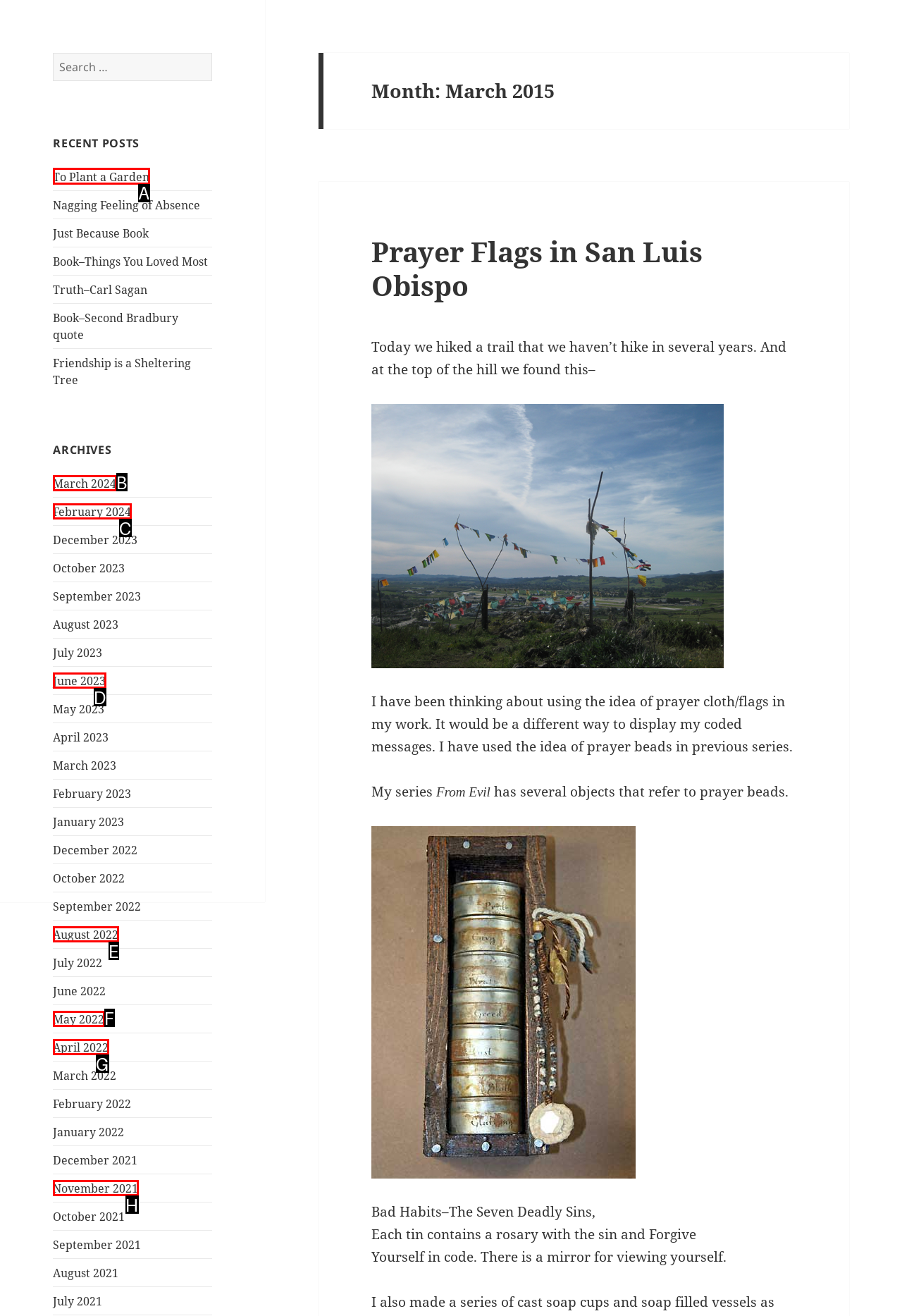Identify the HTML element you need to click to achieve the task: View recent post 'To Plant a Garden'. Respond with the corresponding letter of the option.

A